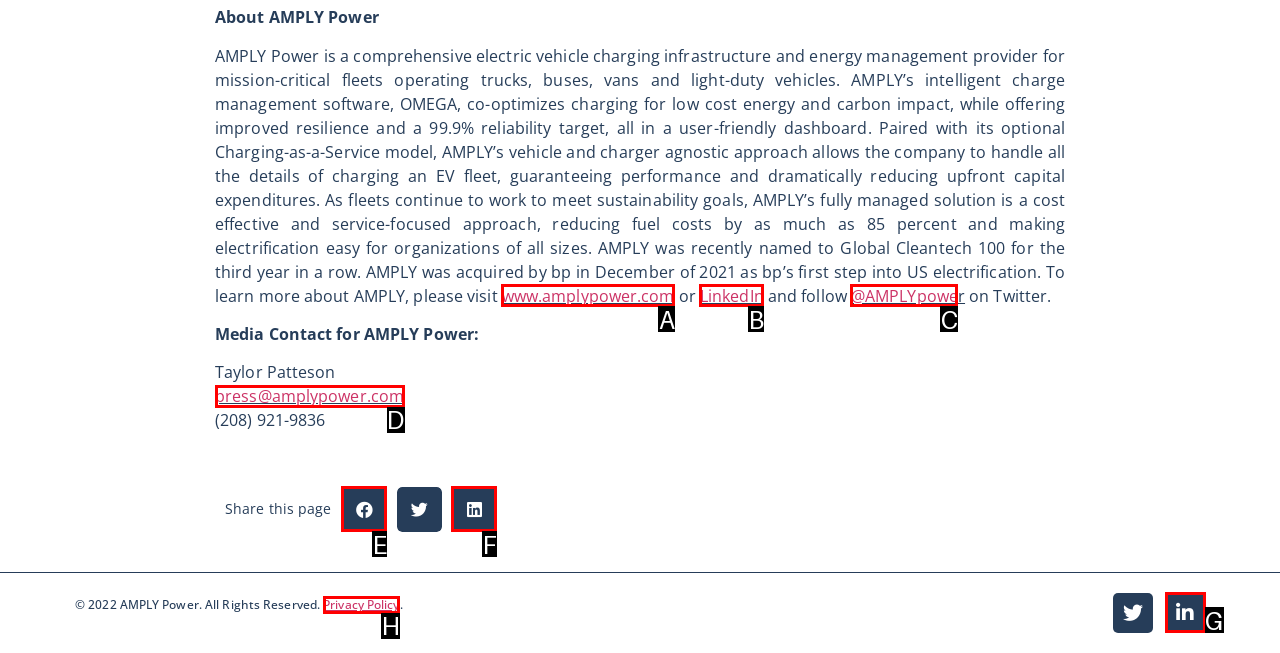Find the appropriate UI element to complete the task: Contact Taylor Patteson for media inquiries. Indicate your choice by providing the letter of the element.

D